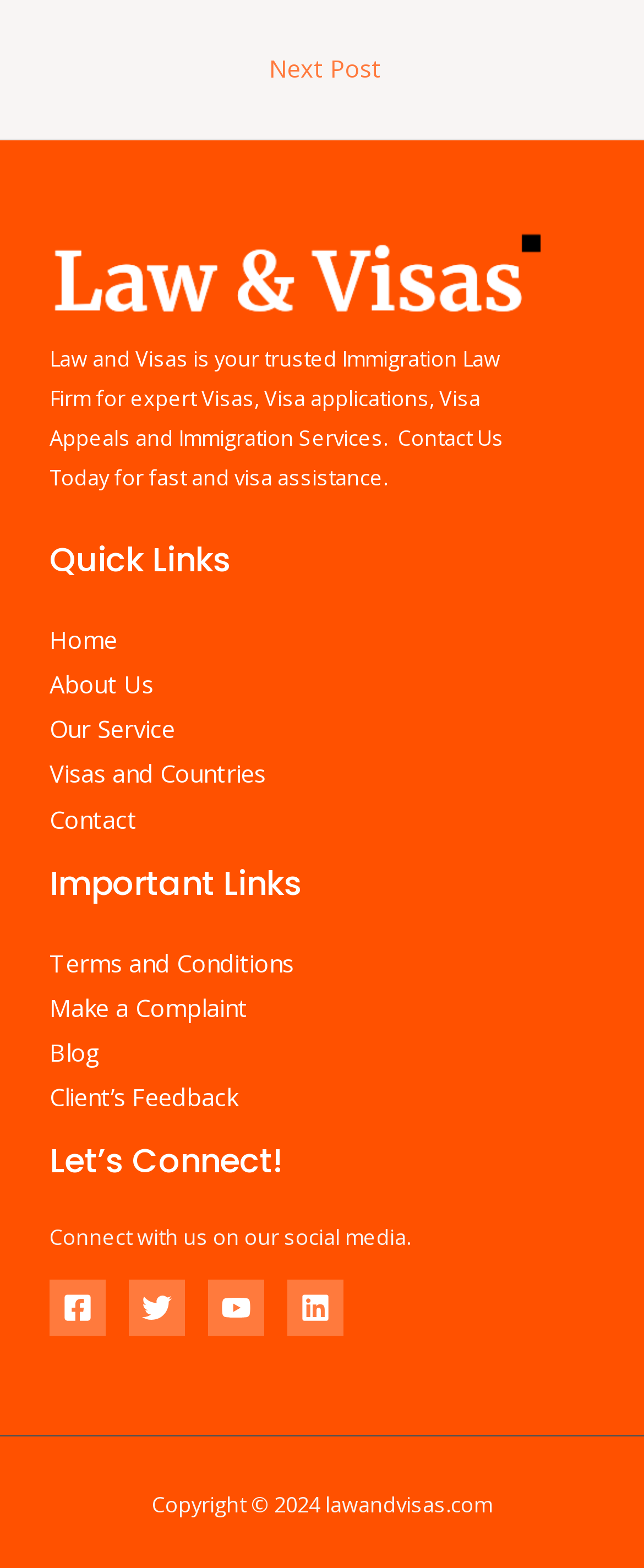Respond to the following question using a concise word or phrase: 
How many 'Footer Widget' sections are there?

4